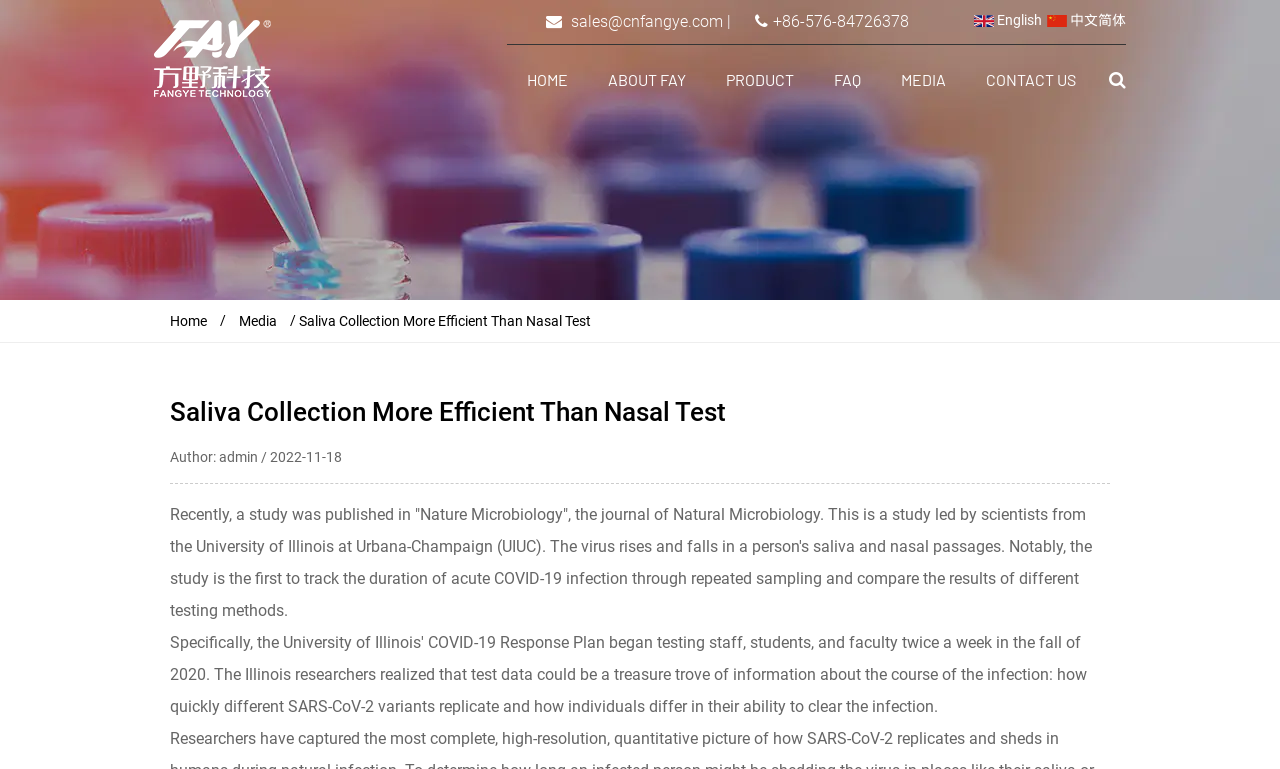Extract the top-level heading from the webpage and provide its text.

Saliva Collection More Efficient Than Nasal Test